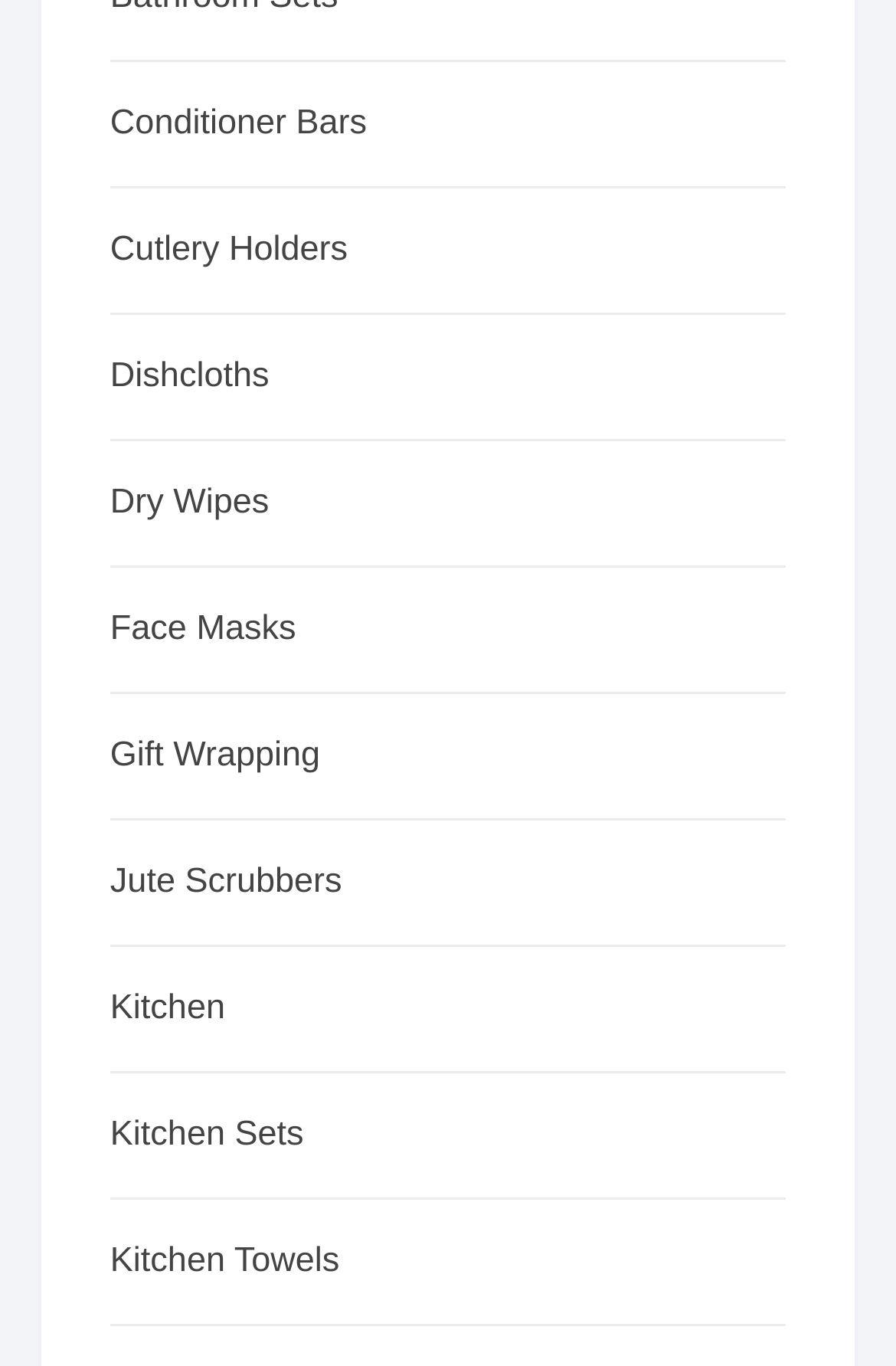Please determine the bounding box coordinates of the area that needs to be clicked to complete this task: 'Explore Cutlery Holders'. The coordinates must be four float numbers between 0 and 1, formatted as [left, top, right, bottom].

[0.123, 0.163, 0.802, 0.203]